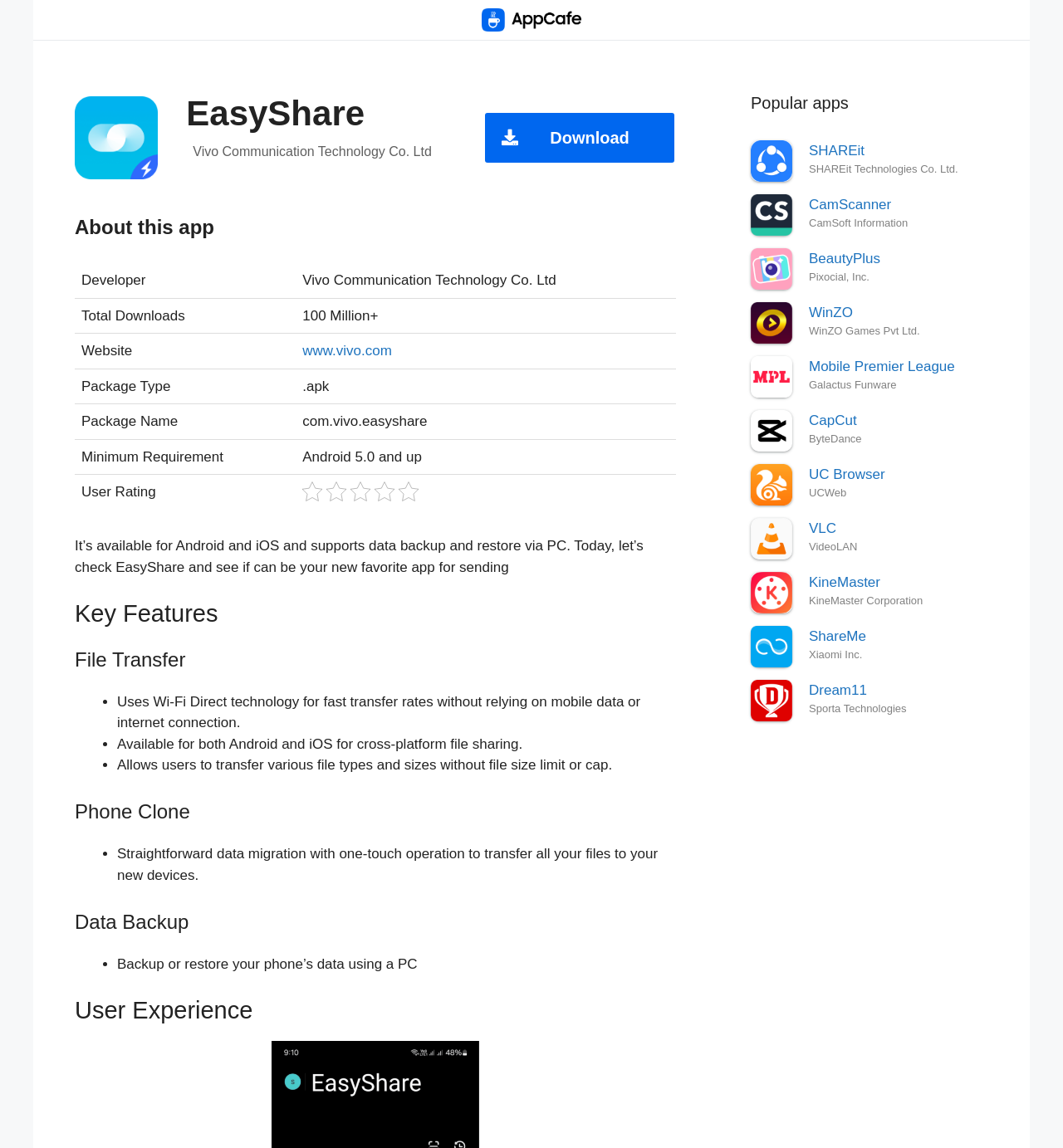Offer a meticulous caption that includes all visible features of the webpage.

The webpage is about EasyShare, a free file transferring and sharing app developed by Vivo. At the top, there is a banner with the site's name, "AppCafe", accompanied by an image of the AppCafe logo. Below the banner, there is a heading that reads "EasyShare" and a table with information about the app, including its developer, Vivo Communication Technology Co. Ltd.

To the right of the table, there is a link to download the app. Below the table, there is a section titled "About this app" with a brief description of EasyShare's features, including data backup and restore via PC.

The webpage also features a table with detailed information about the app, including its total downloads, website, package type, package name, minimum requirement, and user rating. 

Further down, there are sections highlighting the app's key features, including file transfer, phone clone, data backup, and user experience. Each section has a heading and a list of bullet points with detailed descriptions.

On the right side of the webpage, there is a complementary section with a heading "Popular apps" and a list of links to other popular apps, including SHAREit, CamScanner, BeautyPlus, WinZO, Mobile Premier League, CapCut, and UC Browser. Each app is accompanied by an image and a brief description of its developer.